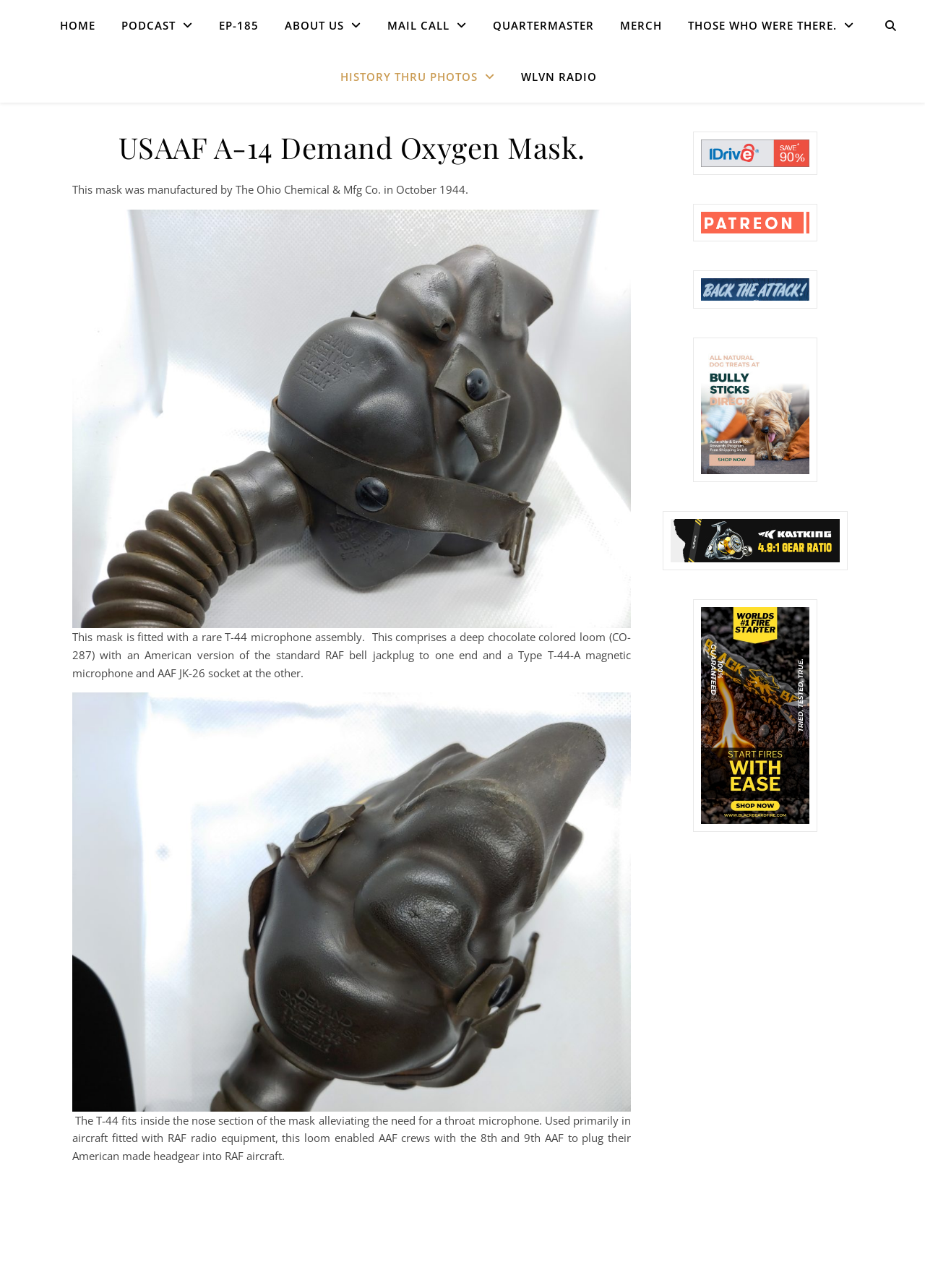Extract the bounding box of the UI element described as: "WLVN Radio".

[0.55, 0.04, 0.645, 0.079]